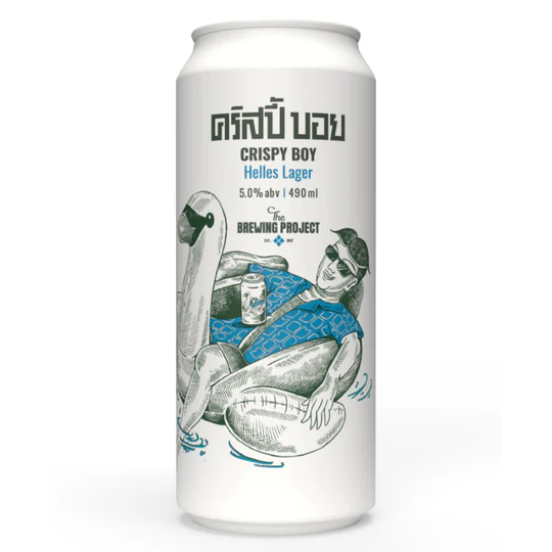What is the volume of the beer?
Look at the webpage screenshot and answer the question with a detailed explanation.

The volume of the beer is mentioned on the can, and it is 490 ml, which is a detail provided along with the product name and ABV.